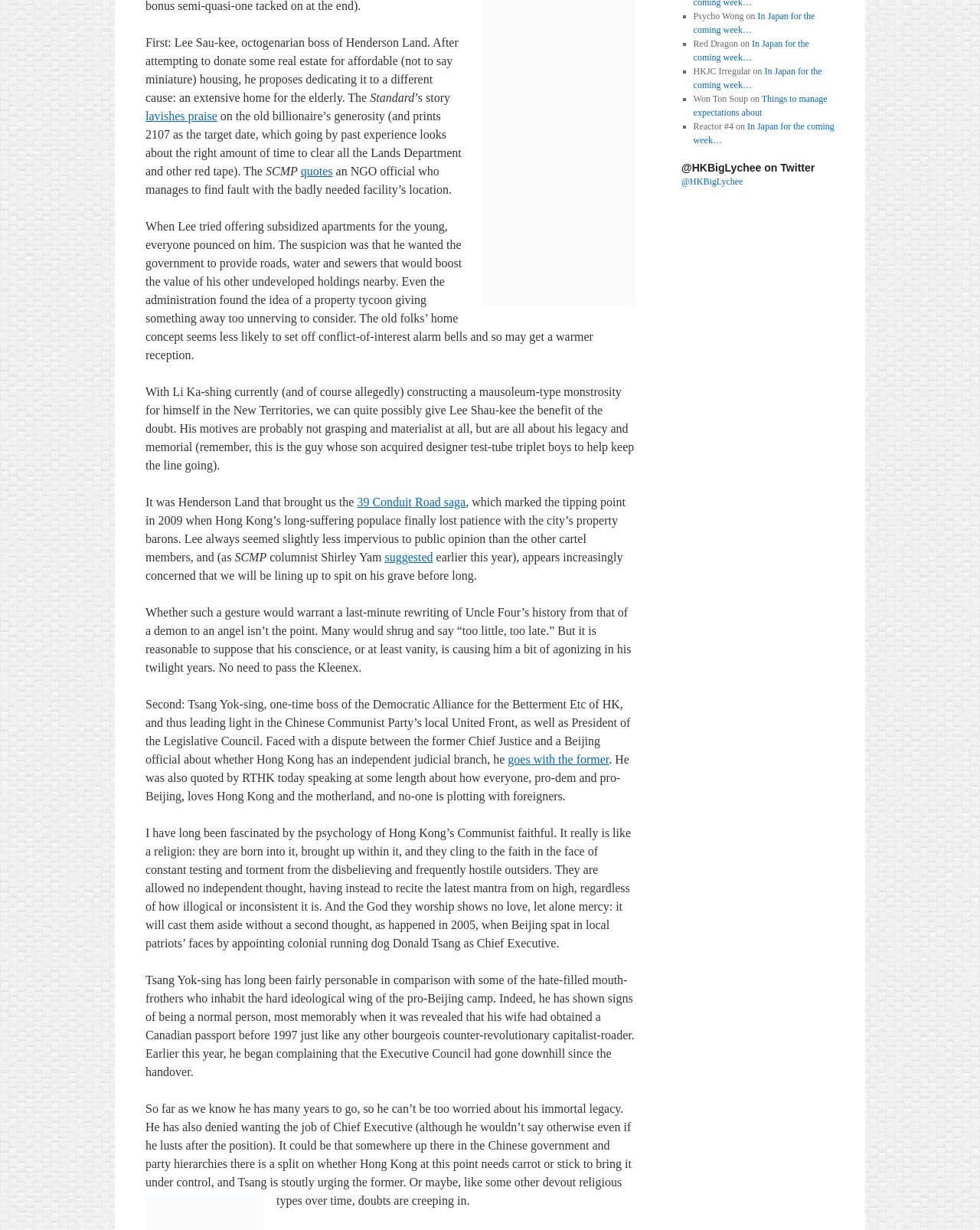Using the element description: "quotes", determine the bounding box coordinates. The coordinates should be in the format [left, top, right, bottom], with values between 0 and 1.

[0.307, 0.134, 0.339, 0.145]